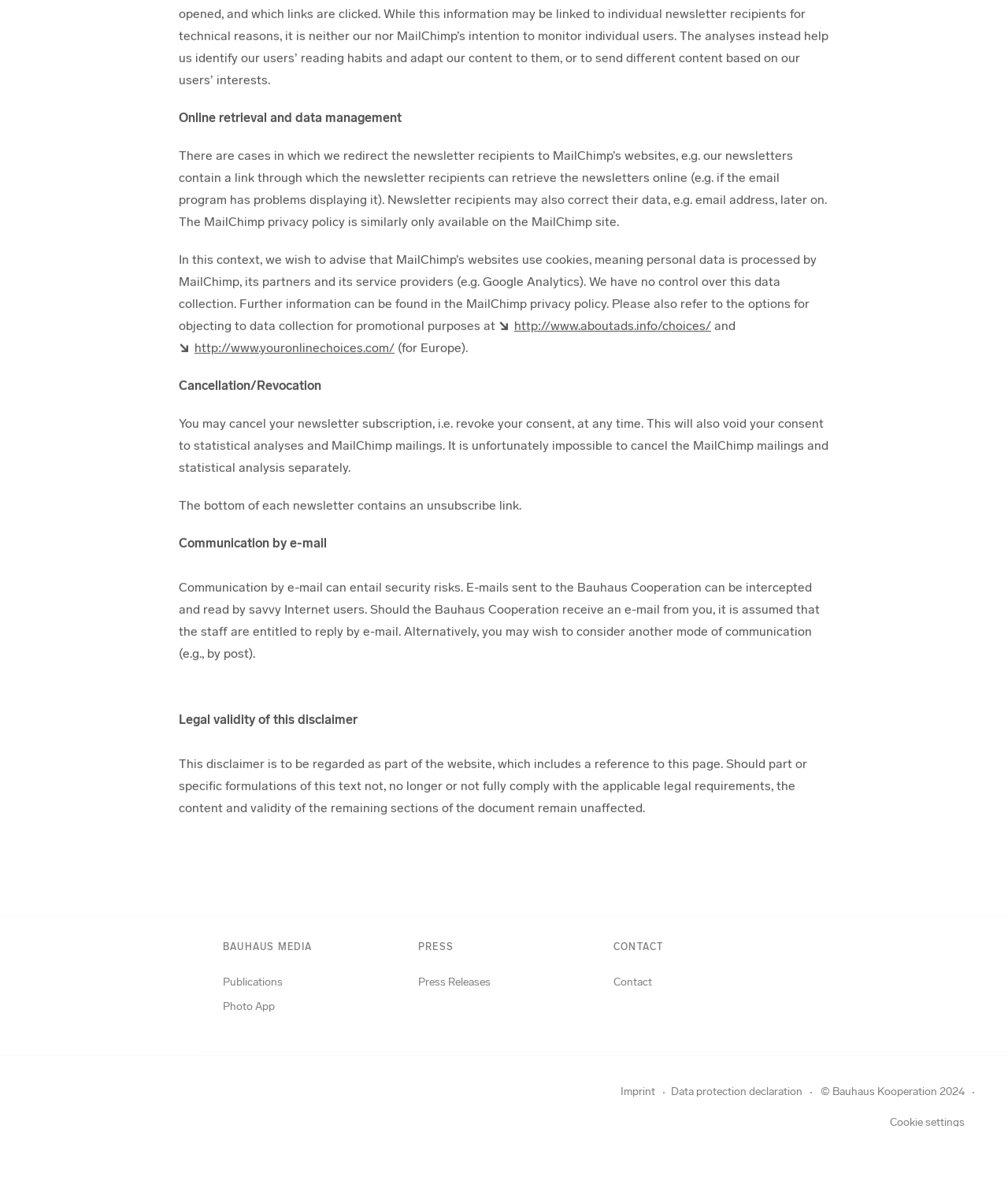Please give a short response to the question using one word or a phrase:
What is the risk associated with communication by email?

Security risks